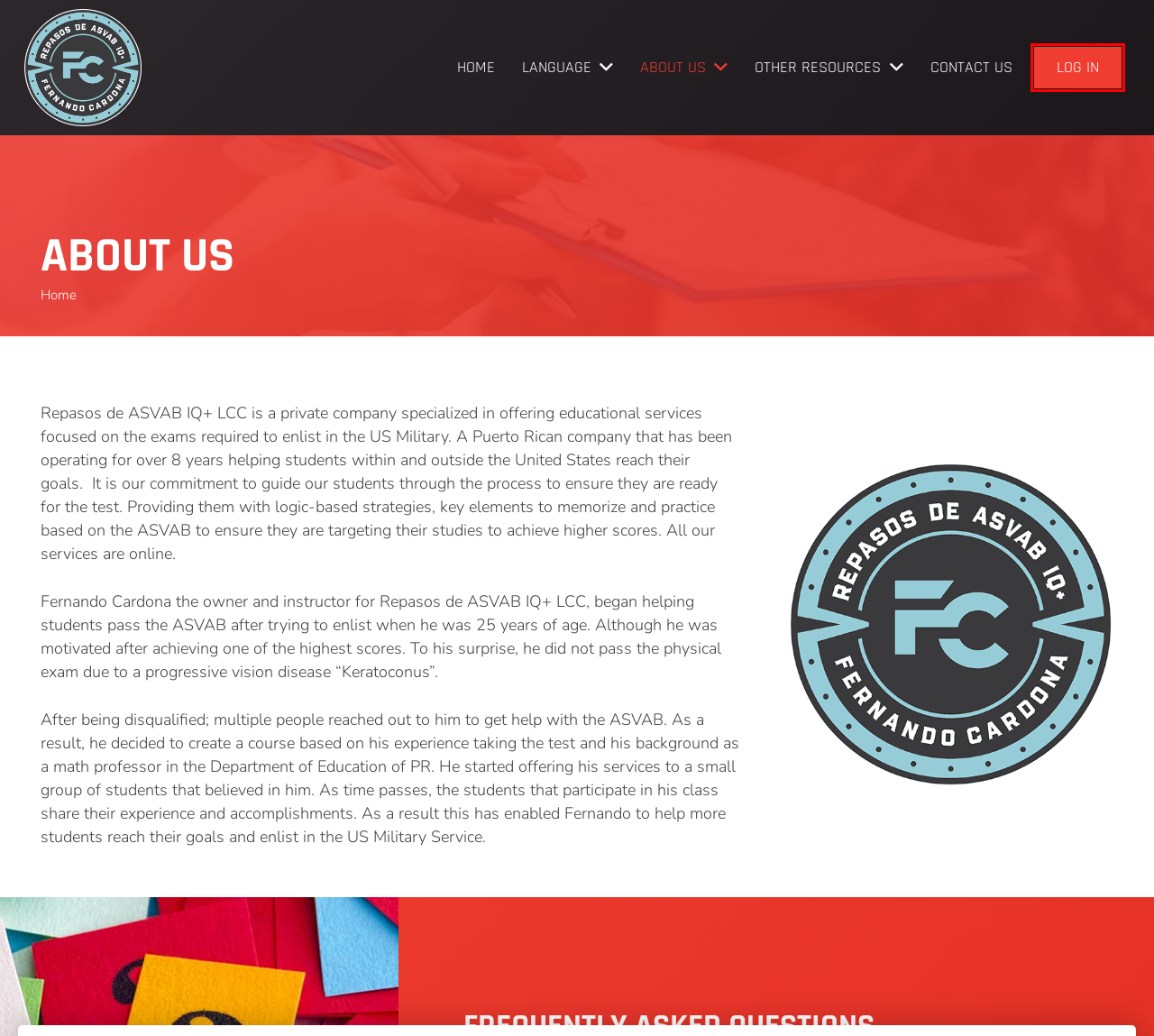With the provided screenshot showing a webpage and a red bounding box, determine which webpage description best fits the new page that appears after clicking the element inside the red box. Here are the options:
A. Fernando’s Scores - ASVAB IQ Plus – English
B. Terms and Conditions - ASVAB IQ Plus – English
C. Log In ‹ ASVAB IQ Plus – English — WordPress
D. Disclaimers - ASVAB IQ Plus – English
E. Fernando - ASVAB IQ Plus - English
F. Blog - ASVAB IQ Plus – English
G. Cookie Policy - ASVAB IQ Plus – English
H. Contact Us - ASVAB IQ Plus – English

C